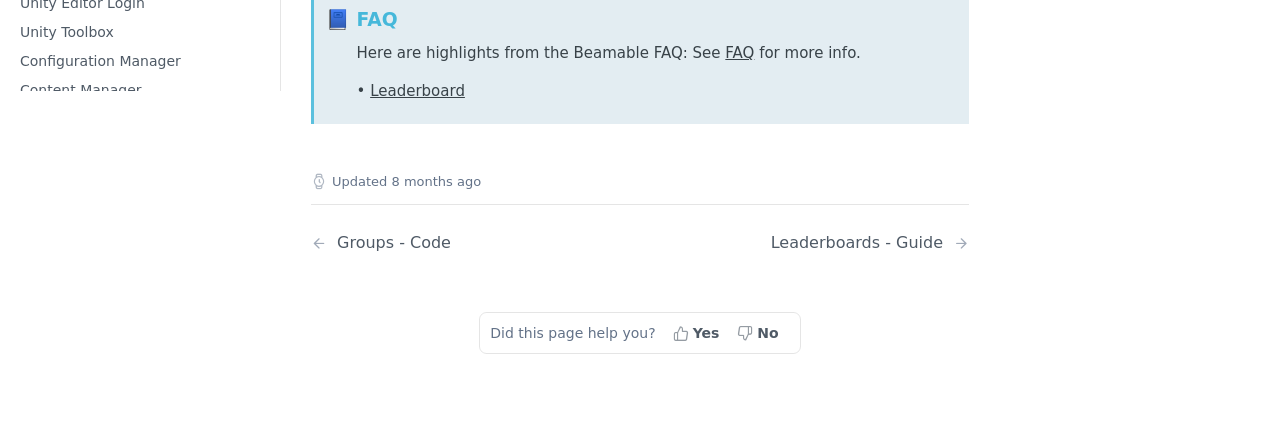What is the purpose of the button with the text ' Yes'?
Please ensure your answer to the question is detailed and covers all necessary aspects.

The button with the text ' Yes' is part of a feedback mechanism to determine if the page was helpful to the user. It is located at the bottom of the webpage with a bounding box coordinate of [0.52, 0.751, 0.571, 0.822].